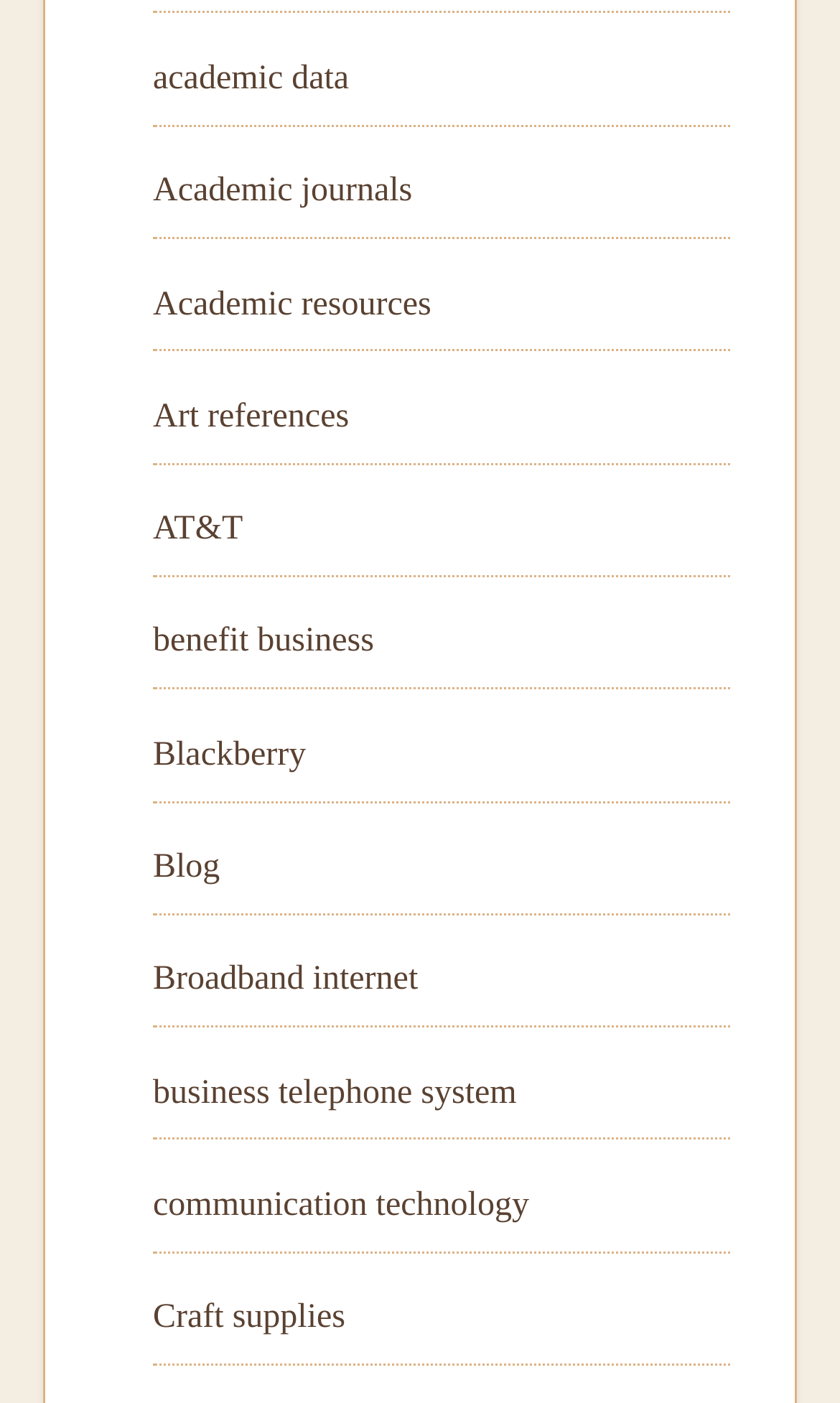Please predict the bounding box coordinates (top-left x, top-left y, bottom-right x, bottom-right y) for the UI element in the screenshot that fits the description: Blog

[0.182, 0.605, 0.262, 0.631]